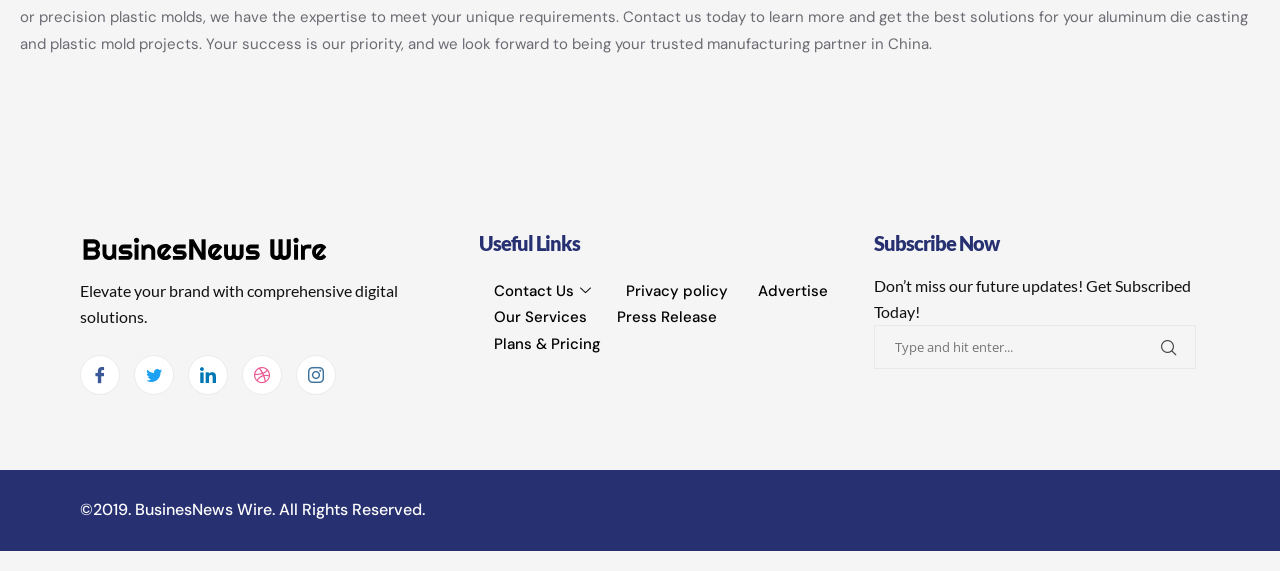Indicate the bounding box coordinates of the element that needs to be clicked to satisfy the following instruction: "View Press Release". The coordinates should be four float numbers between 0 and 1, i.e., [left, top, right, bottom].

[0.47, 0.532, 0.572, 0.579]